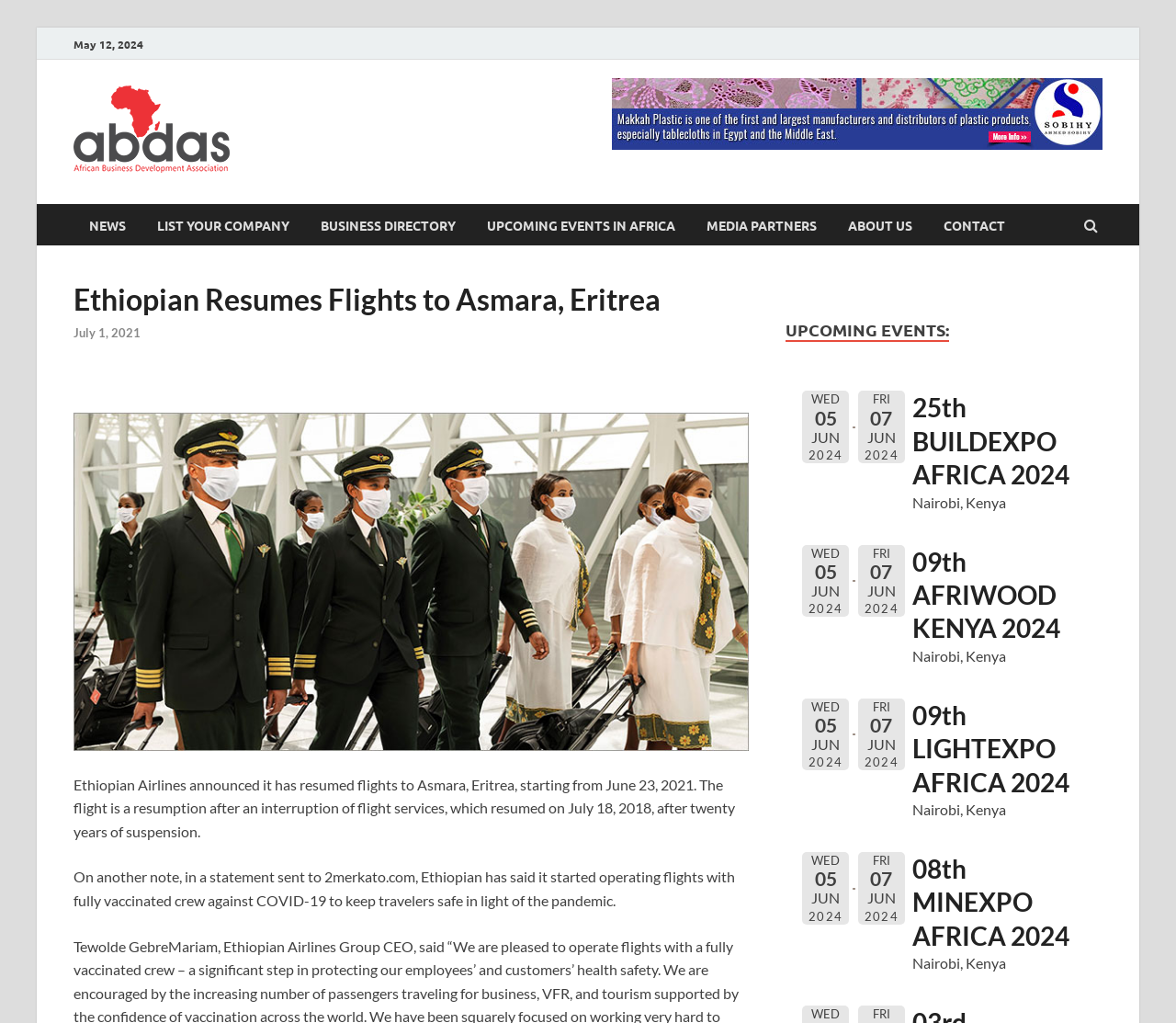Please locate the bounding box coordinates of the element that needs to be clicked to achieve the following instruction: "Check upcoming event 25th BUILDEXPO AFRICA 2024". The coordinates should be four float numbers between 0 and 1, i.e., [left, top, right, bottom].

[0.776, 0.382, 0.923, 0.48]